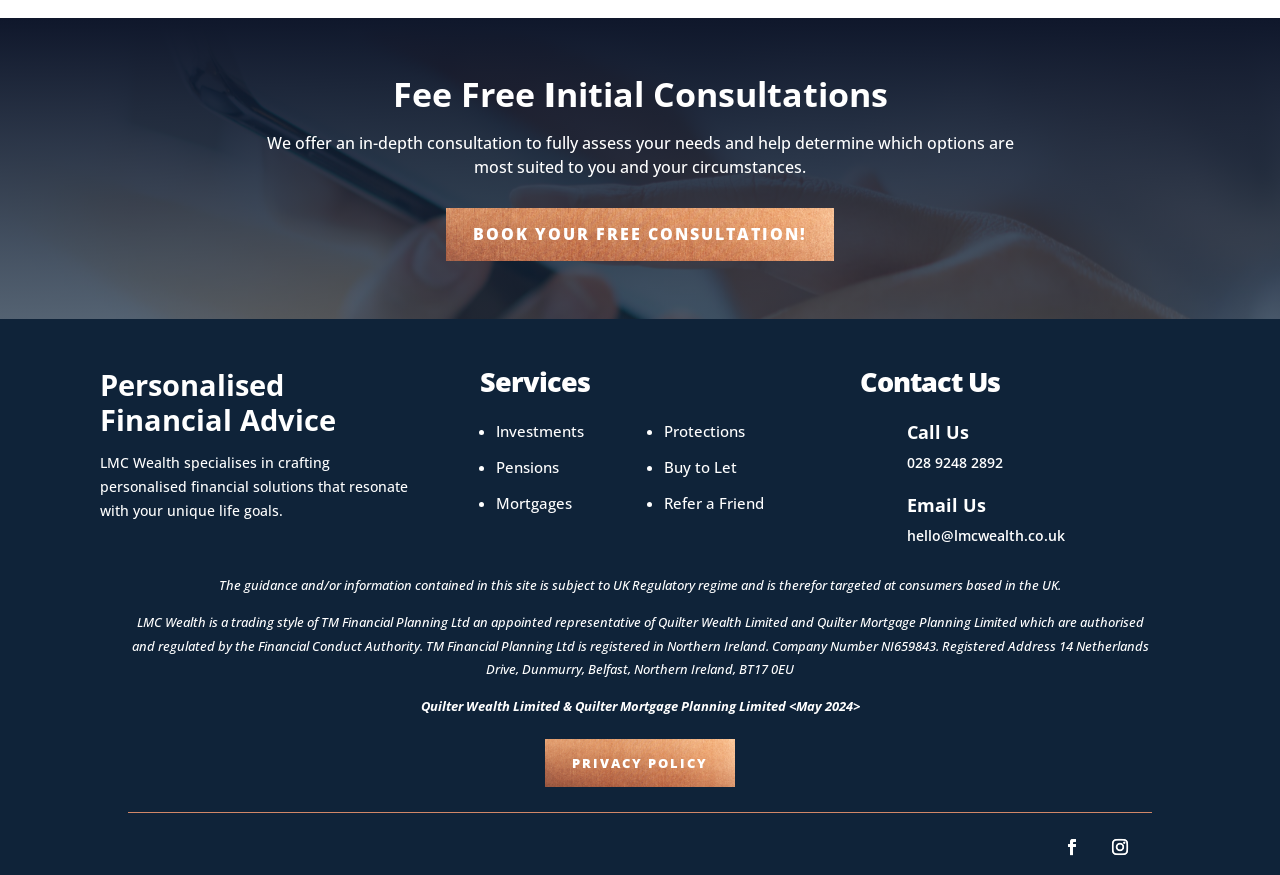What is the company's registration number?
Offer a detailed and exhaustive answer to the question.

I found the registration number by looking at the bottom of the page, where it is listed as part of the company's registration information, 'TM Financial Planning Ltd is registered in Northern Ireland. Company Number NI659843'.